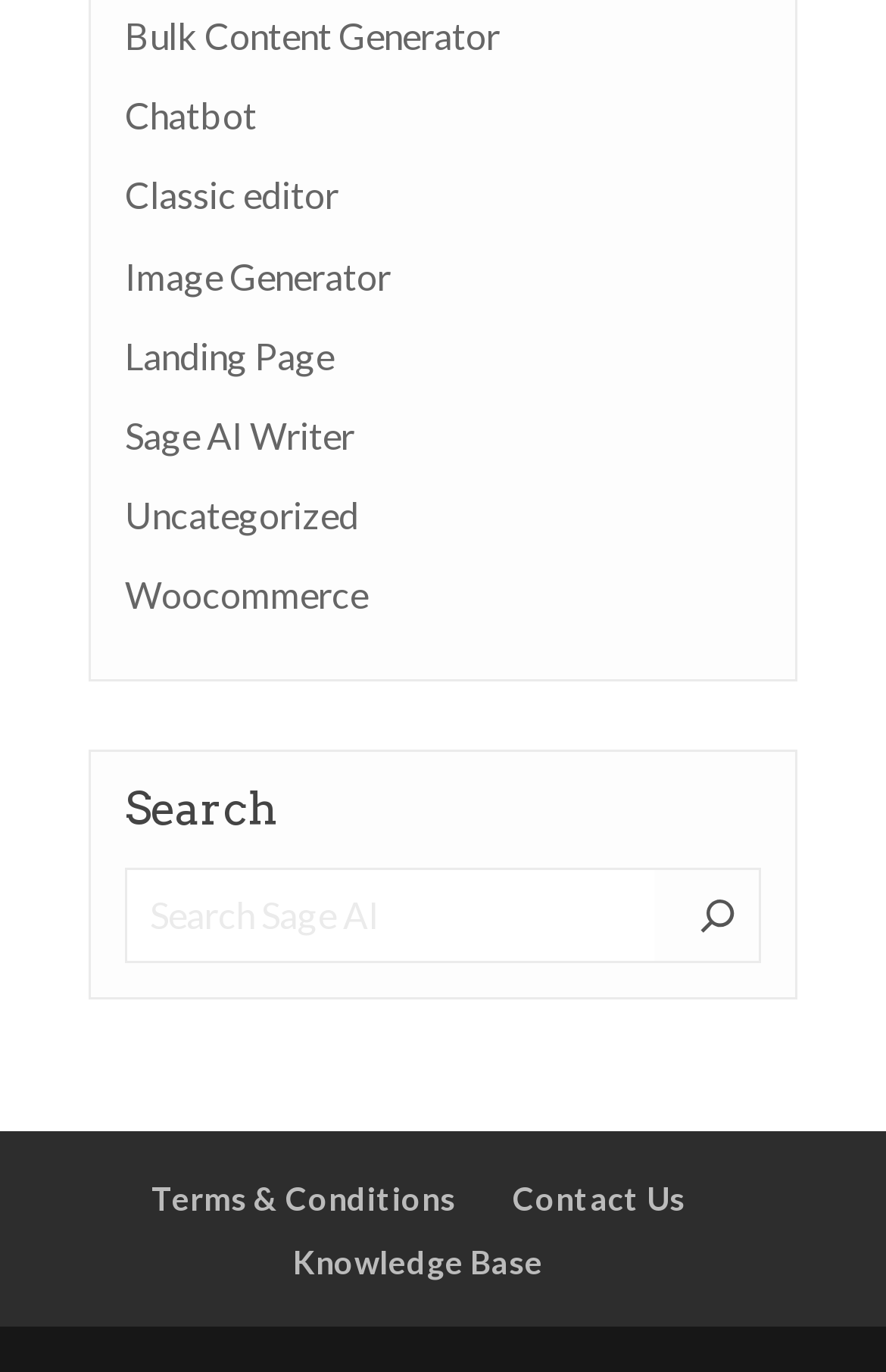Can you specify the bounding box coordinates for the region that should be clicked to fulfill this instruction: "Go to Chatbot".

[0.141, 0.068, 0.29, 0.1]